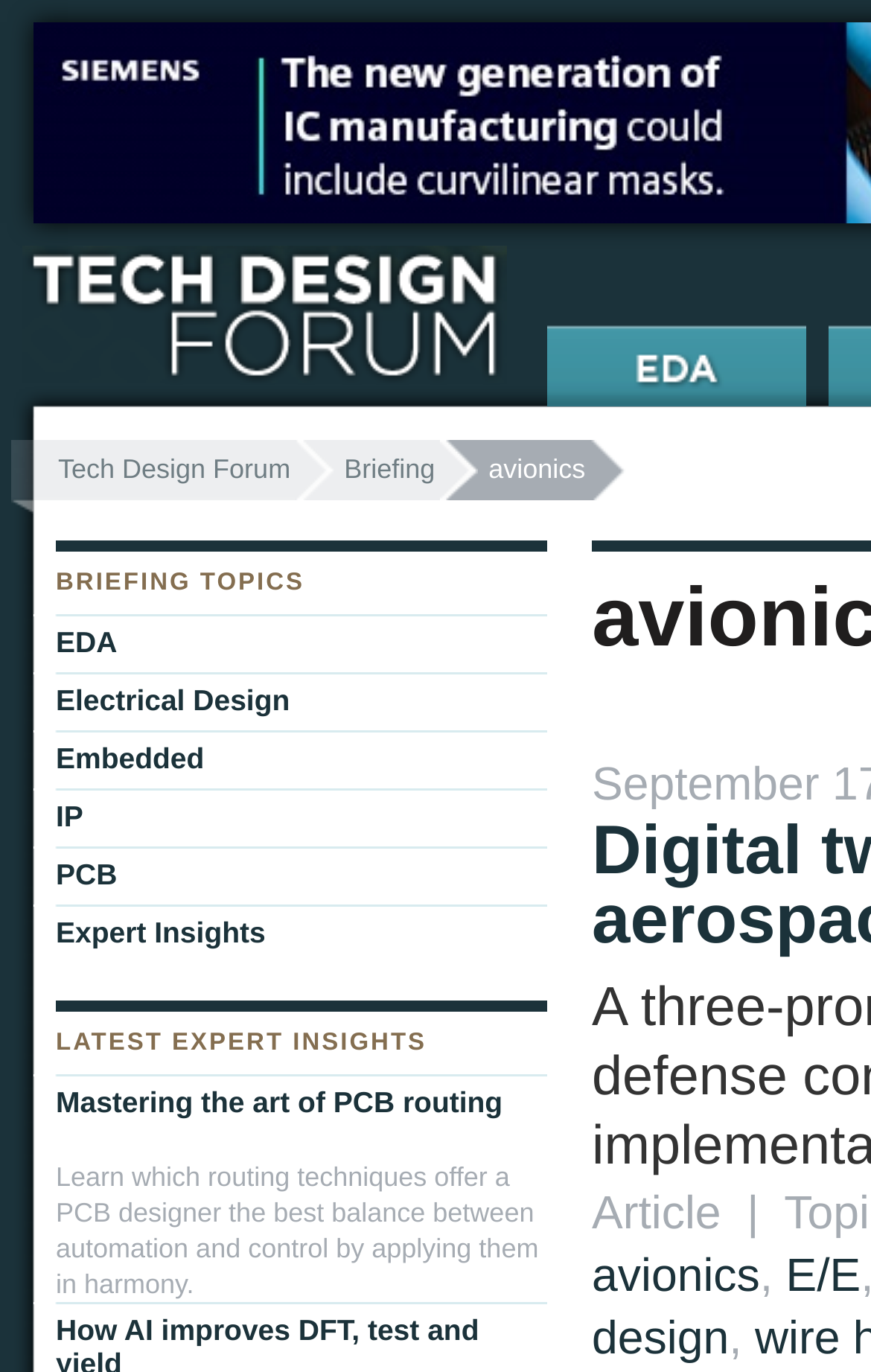Answer the question with a single word or phrase: 
How many expert insights are shown on the webpage?

1